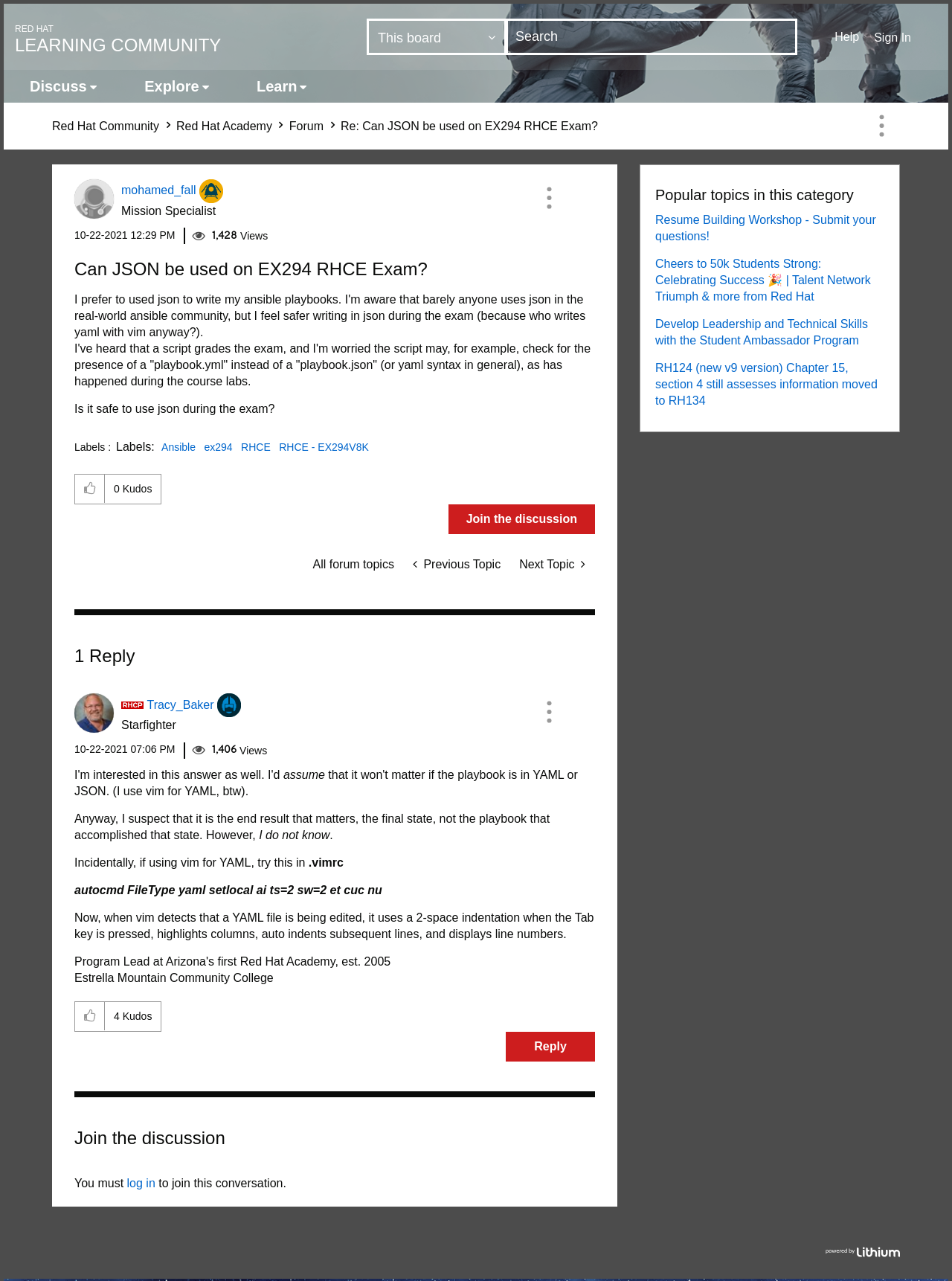Find the bounding box coordinates for the area that should be clicked to accomplish the instruction: "Sign in to the forum".

[0.91, 0.017, 1.0, 0.039]